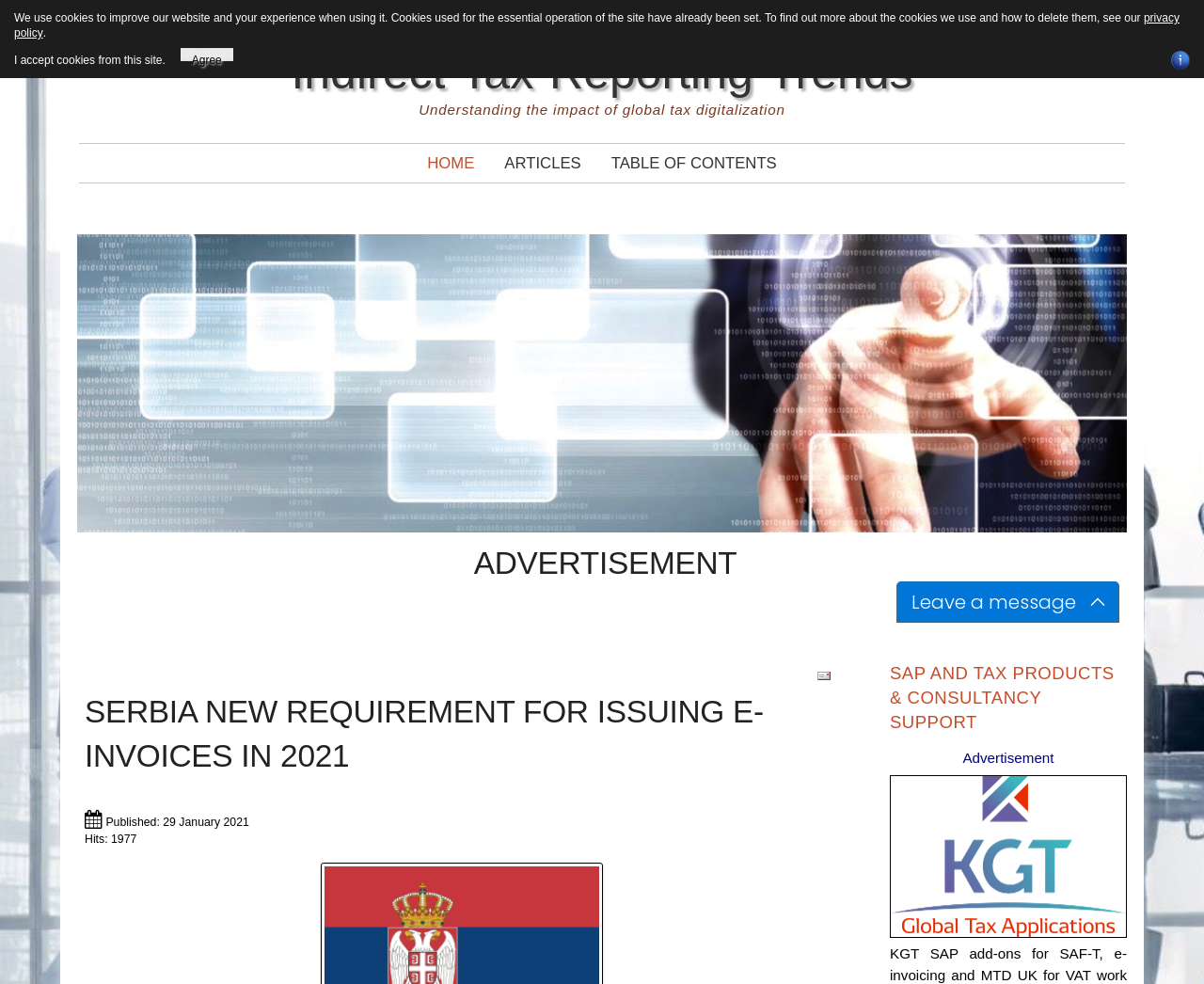Specify the bounding box coordinates of the area to click in order to execute this command: 'Go to the home page'. The coordinates should consist of four float numbers ranging from 0 to 1, and should be formatted as [left, top, right, bottom].

[0.342, 0.146, 0.407, 0.185]